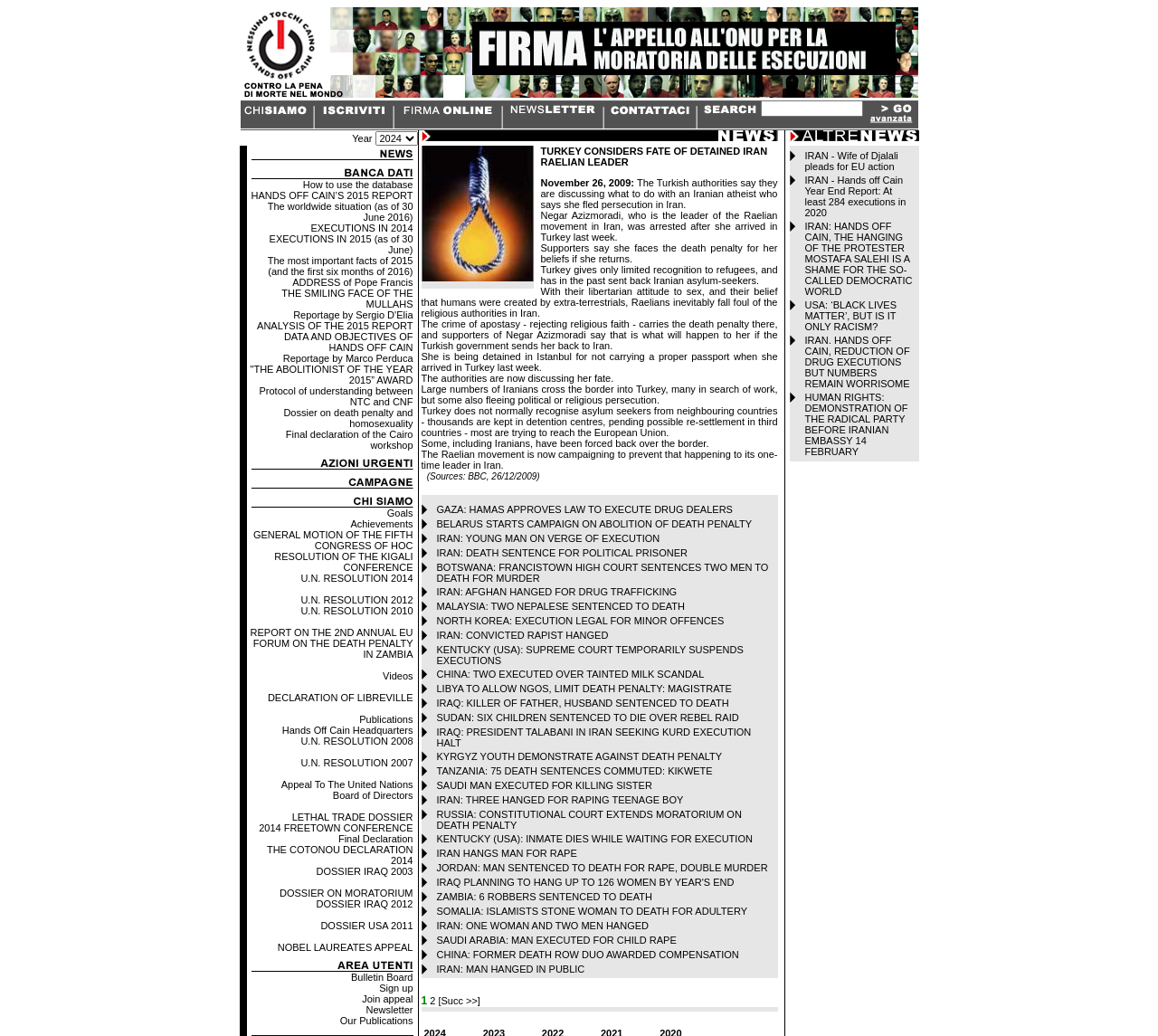Respond concisely with one word or phrase to the following query:
How many textboxes are on this webpage?

1